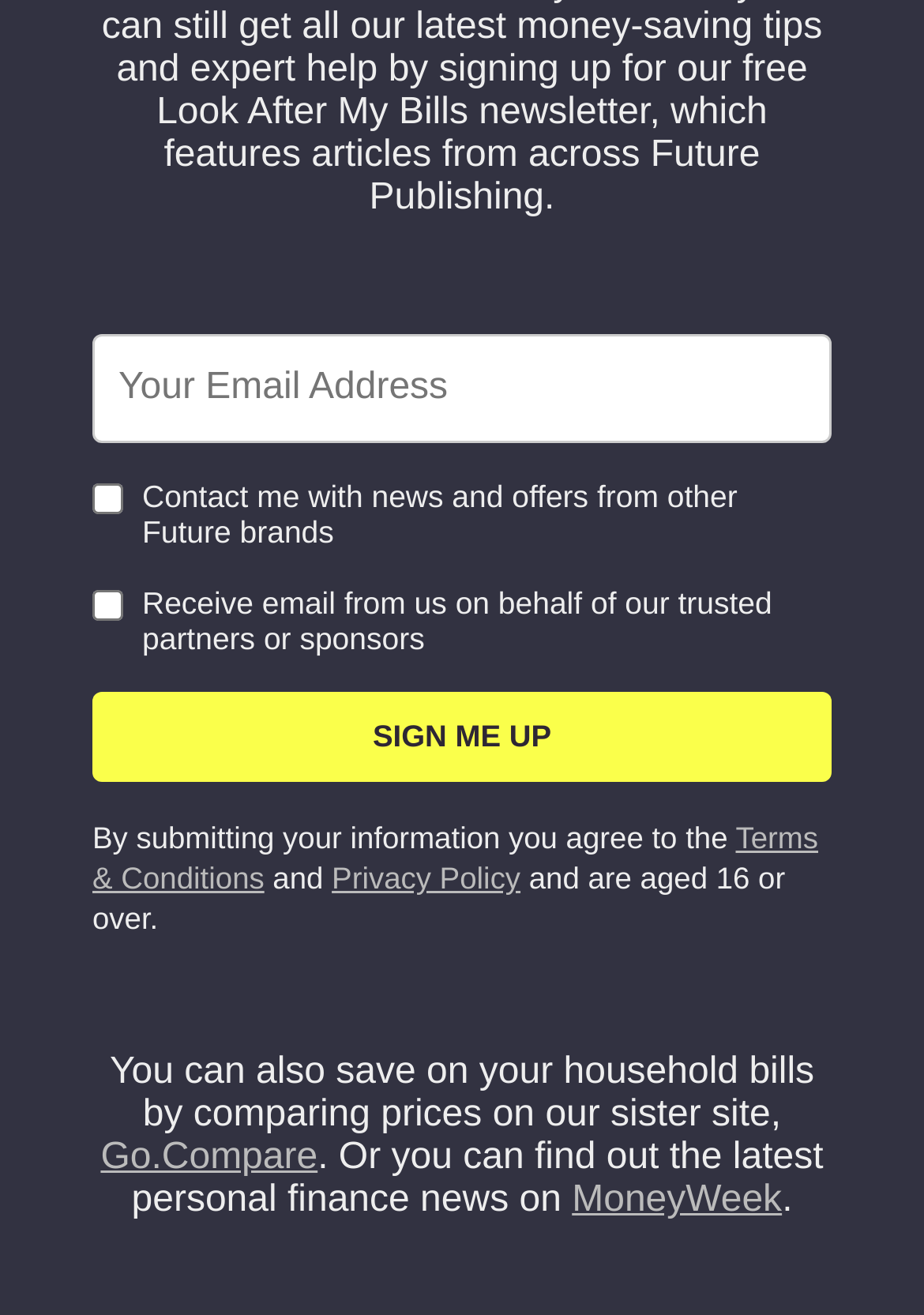Locate and provide the bounding box coordinates for the HTML element that matches this description: "mi shoes".

None